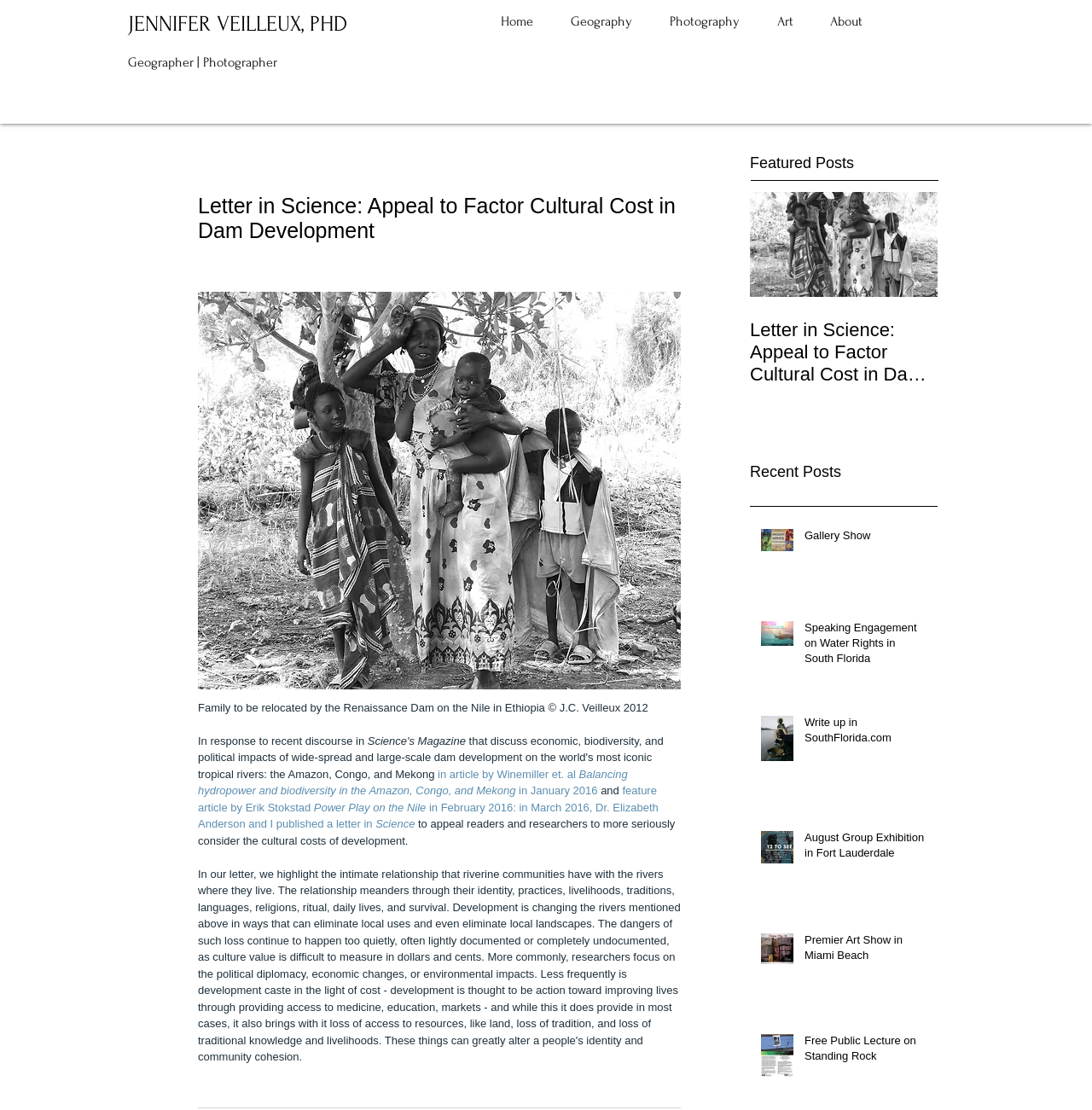What is the profession of Jennifer Veilleux?
Answer the question based on the image using a single word or a brief phrase.

Geographer